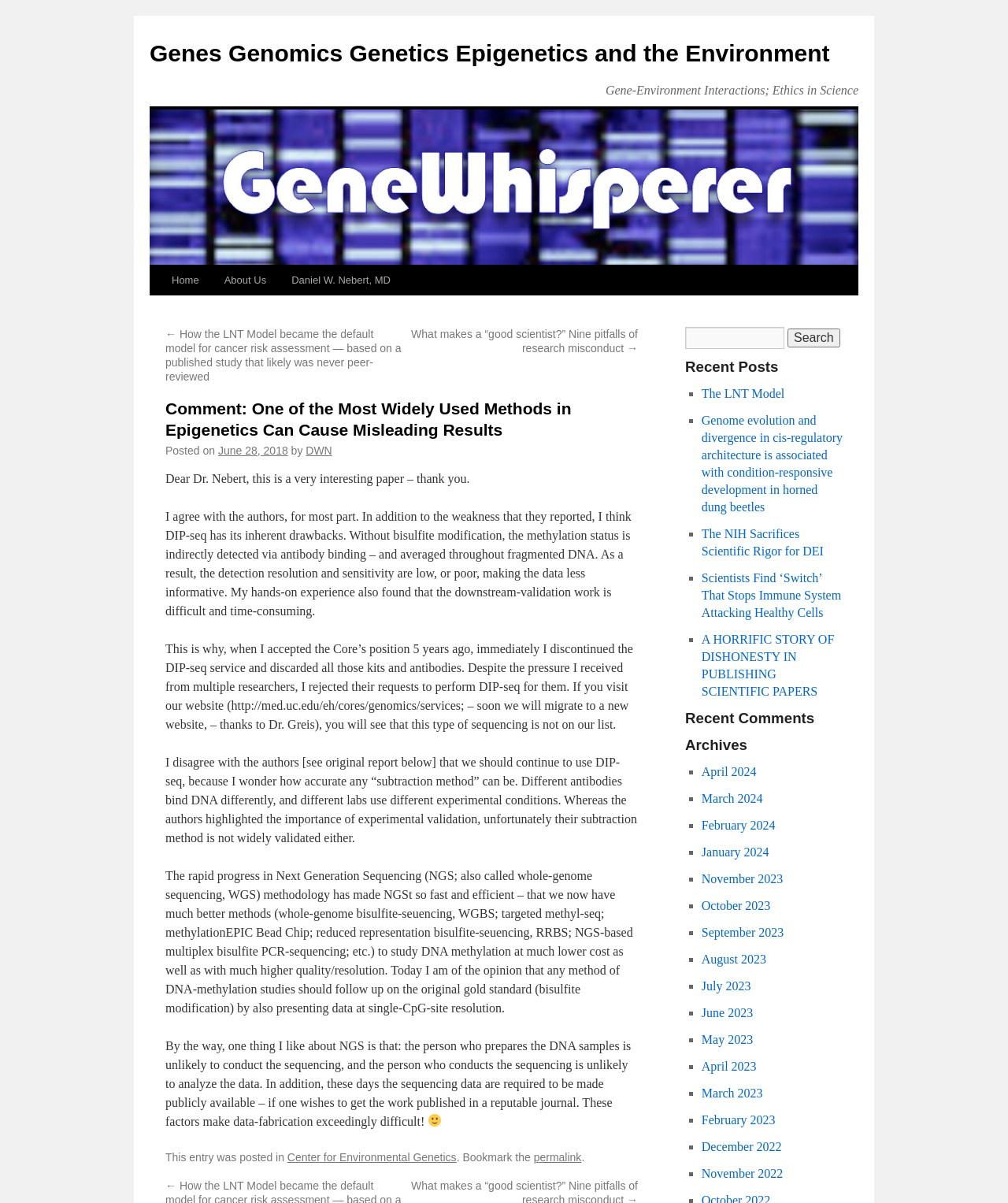Look at the image and write a detailed answer to the question: 
What is the name of the website?

I found the name of the website by looking at the link element with the text 'Genes Genomics Genetics Epigenetics and the Environment' which has a bounding box coordinate of [0.148, 0.033, 0.823, 0.055]. This link element is located at the top of the webpage, indicating that it is the name of the website.